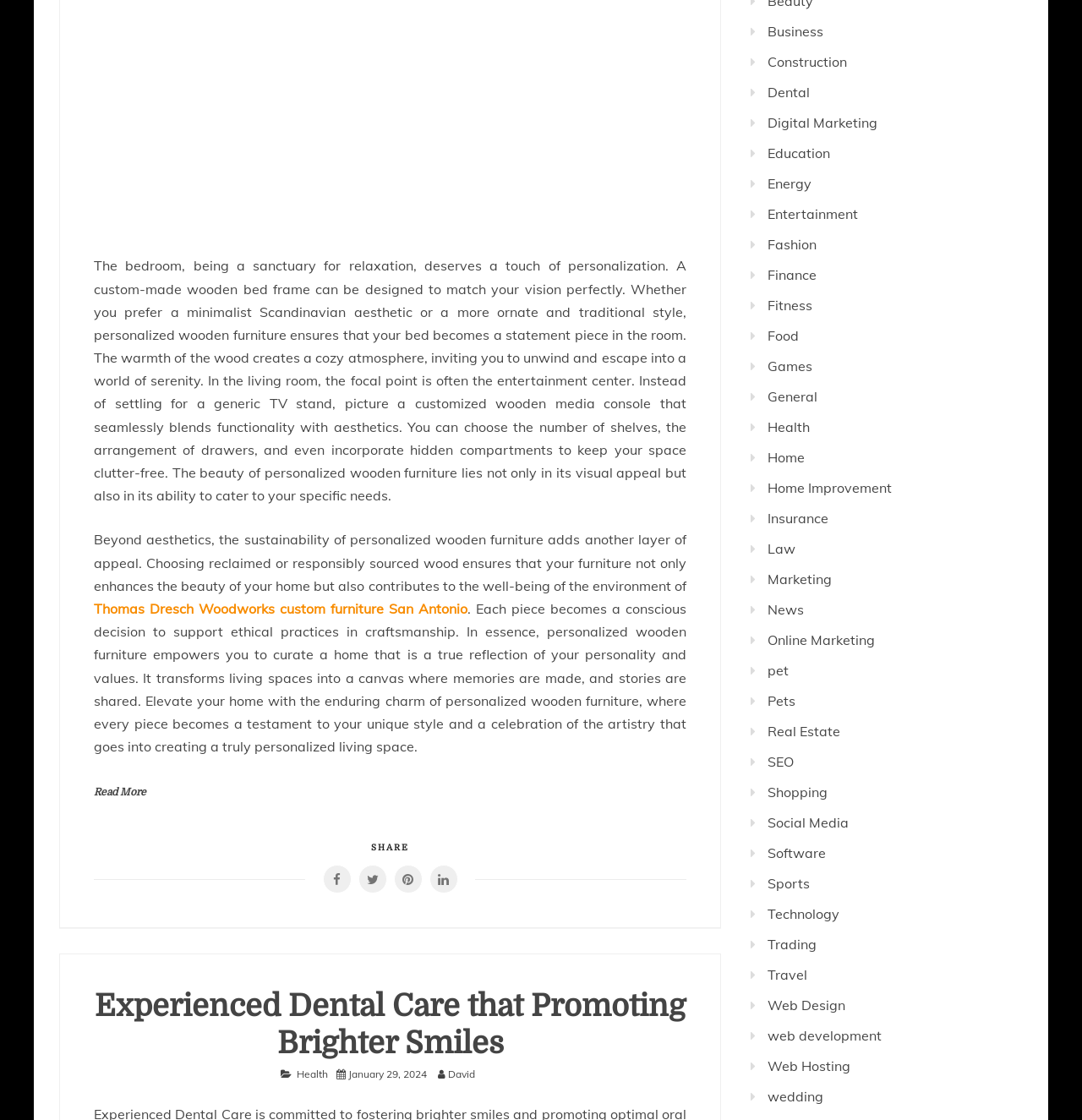Kindly determine the bounding box coordinates for the clickable area to achieve the given instruction: "Visit Thomas Dresch Woodworks custom furniture San Antonio".

[0.087, 0.536, 0.432, 0.551]